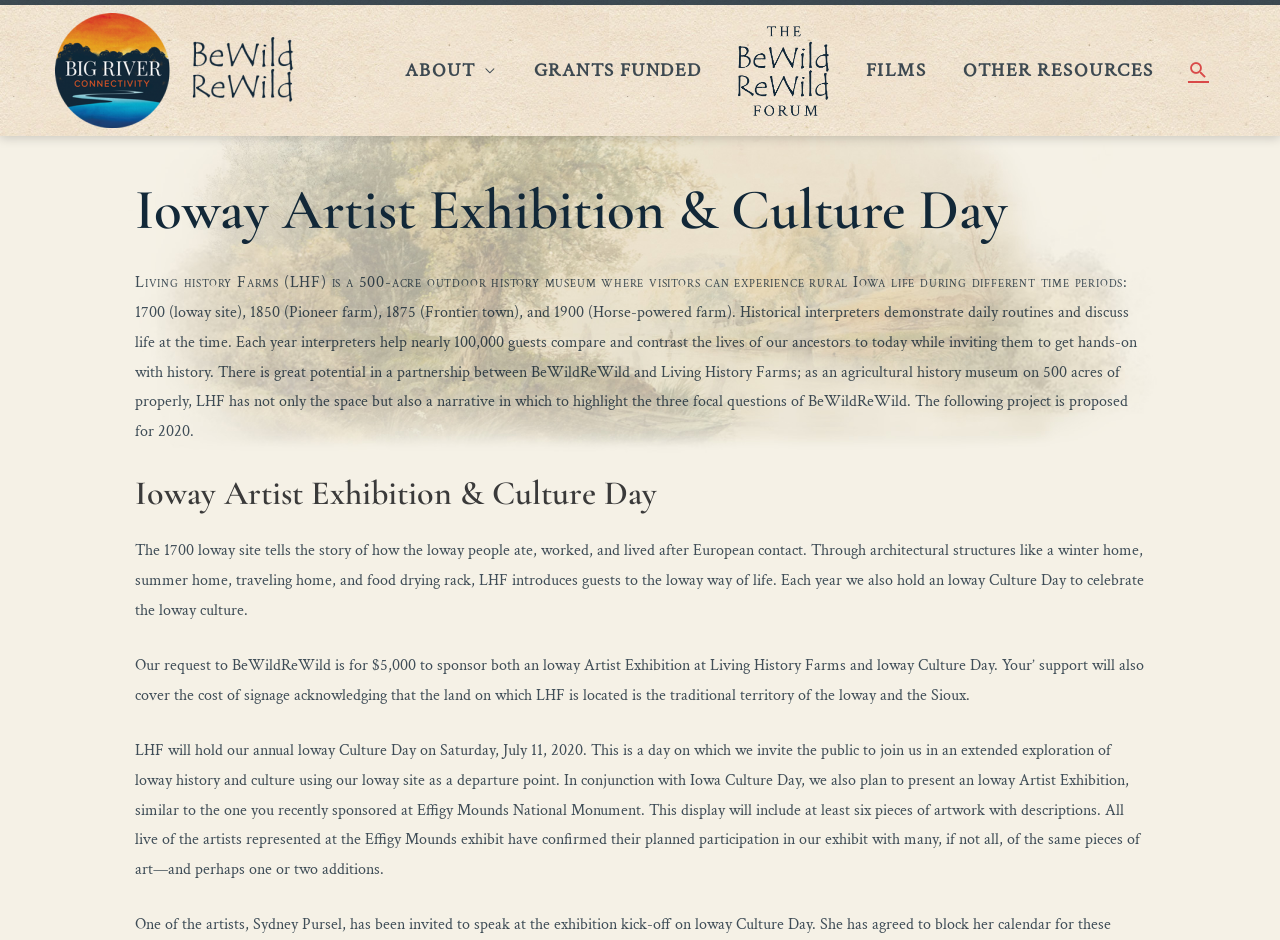What is the size of the outdoor history museum? Refer to the image and provide a one-word or short phrase answer.

500-acre